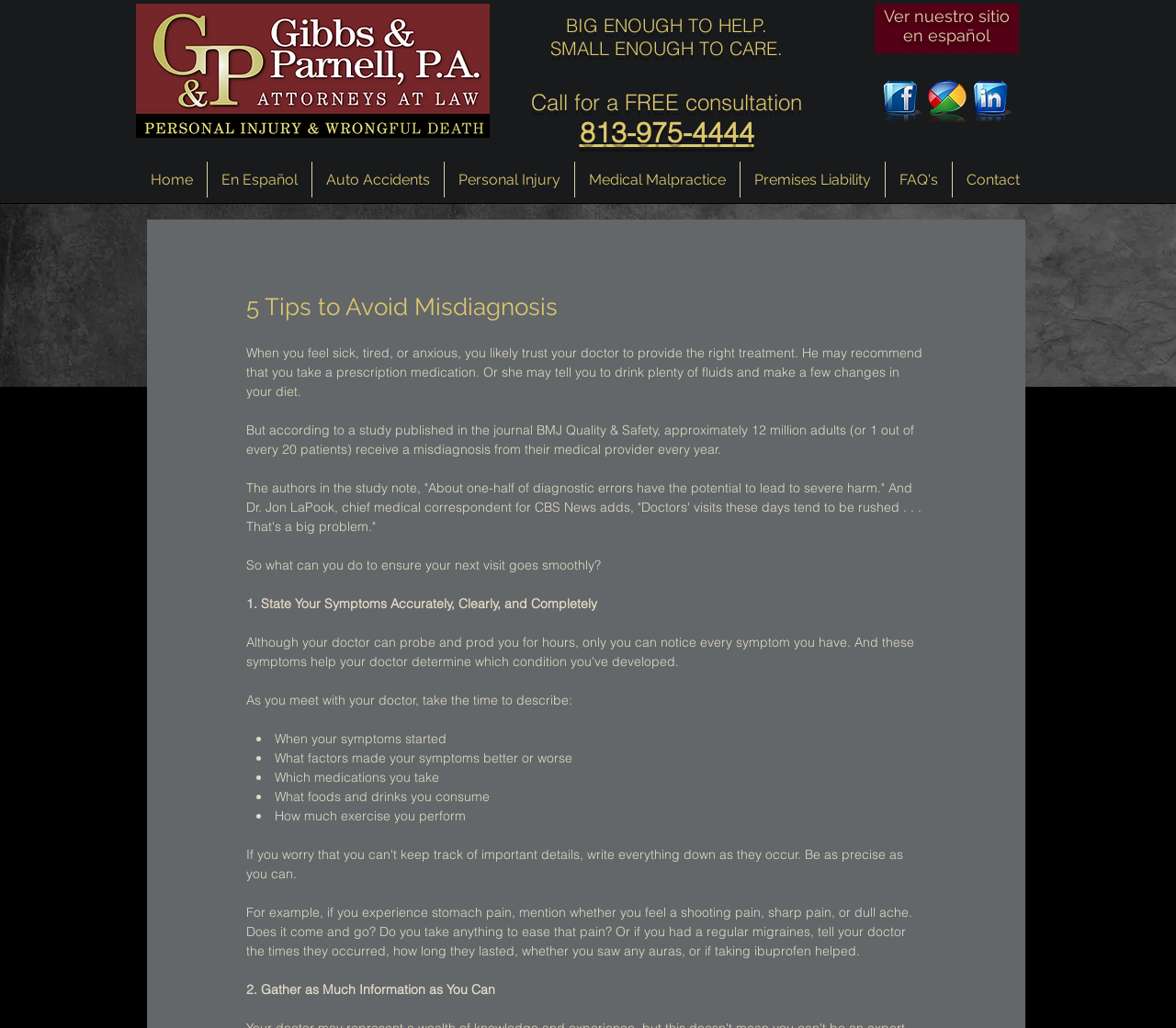Give a comprehensive overview of the webpage, including key elements.

The webpage appears to be a medical-related website, specifically a law firm's website that specializes in medical malpractice cases. At the top of the page, there is a logo image with a link, followed by three headings that read "BIG ENOUGH TO HELP", "SMALL ENOUGH TO CARE", and "Call for a FREE consultation" with a phone number. Below these headings, there is a link to view the website in Spanish.

On the top-right corner of the page, there is a social bar with links to the law firm's social media profiles, including Facebook, Google Buzz, and LinkedIn. Below the social bar, there is a navigation menu with links to various sections of the website, including Home, En Español, Auto Accidents, Personal Injury, Medical Malpractice, Premises Liability, FAQ's, and Contact.

The main content of the webpage is an article titled "5 Tips to Avoid Misdiagnosis". The article starts with a brief introduction to the importance of accurate diagnosis and the risks of misdiagnosis. It then provides five tips to ensure a smooth doctor's visit, including stating symptoms accurately, gathering information, and asking questions. The article is divided into sections with headings and bullet points, making it easy to read and understand.

Throughout the article, there are no images, but there are links to other sections of the website and social media profiles. The overall layout of the webpage is clean and organized, with clear headings and concise text.